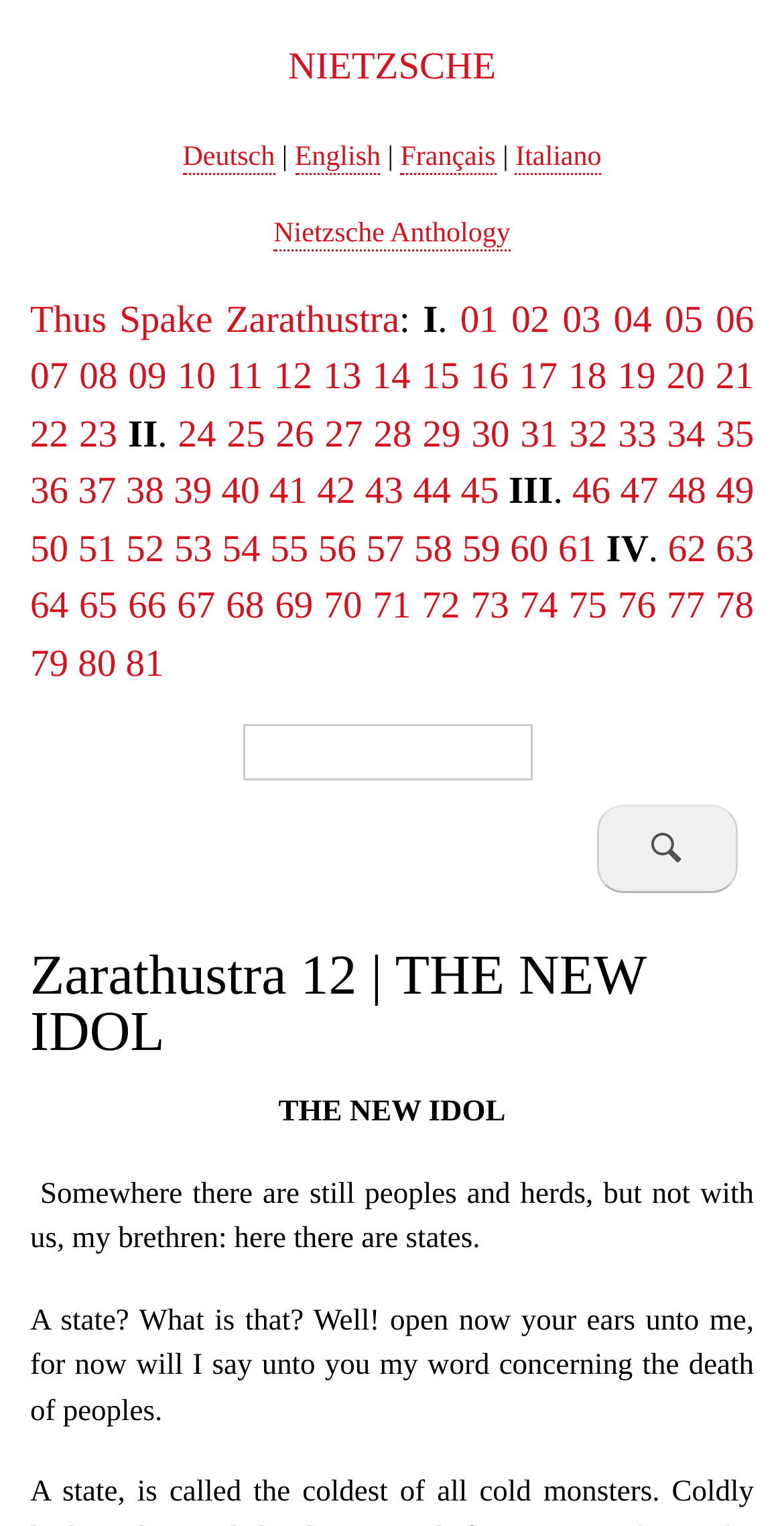Can you provide the bounding box coordinates for the element that should be clicked to implement the instruction: "Read the 'Thus Spake Zarathustra' chapter"?

[0.038, 0.196, 0.509, 0.224]